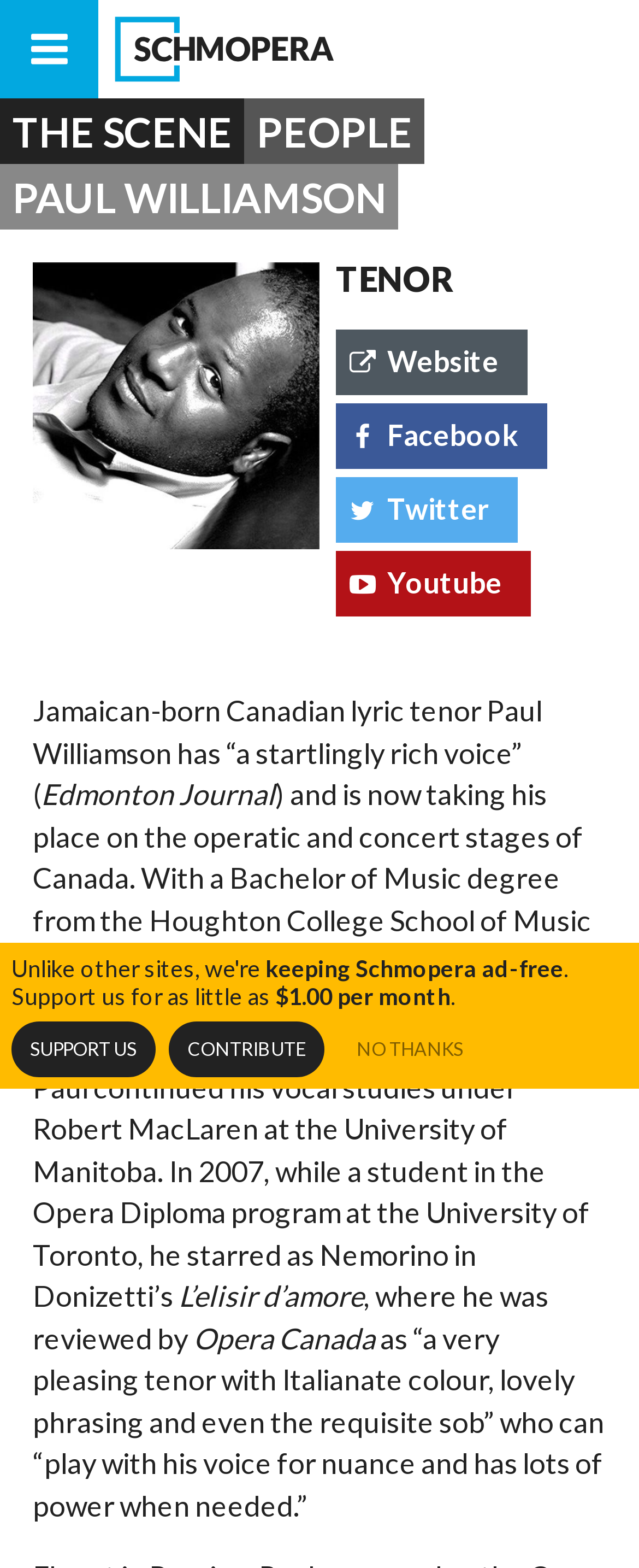Convey a detailed summary of the webpage, mentioning all key elements.

This webpage is about Paul Williamson, a Jamaican-born Canadian lyric tenor. At the top, there is a heading "BIG CITY OPERA HOUSES" and a navigation menu with links to "THE SCENE", "PEOPLE", and "PAUL WILLIAMSON". Below the navigation menu, there is a large image of Paul Williamson, taking up about half of the screen width.

To the right of the image, there is a heading "TENOR" and a series of social media links, including Website, Facebook, Twitter, and Youtube. Below these links, there is a paragraph of text describing Paul Williamson's background and achievements, including his education and performances.

The text is divided into several sections, with headings and subheadings. The main text describes Paul Williamson's vocal studies, his performances, and reviews from Opera Canada. There are also several links to share and tweet the page.

At the bottom of the page, there is a section with links to "THE BLOG", including "All Articles", "Editorials", "How-to", and "Humour". Below this, there is a message about keeping the website ad-free, with options to support the website for a small monthly fee.